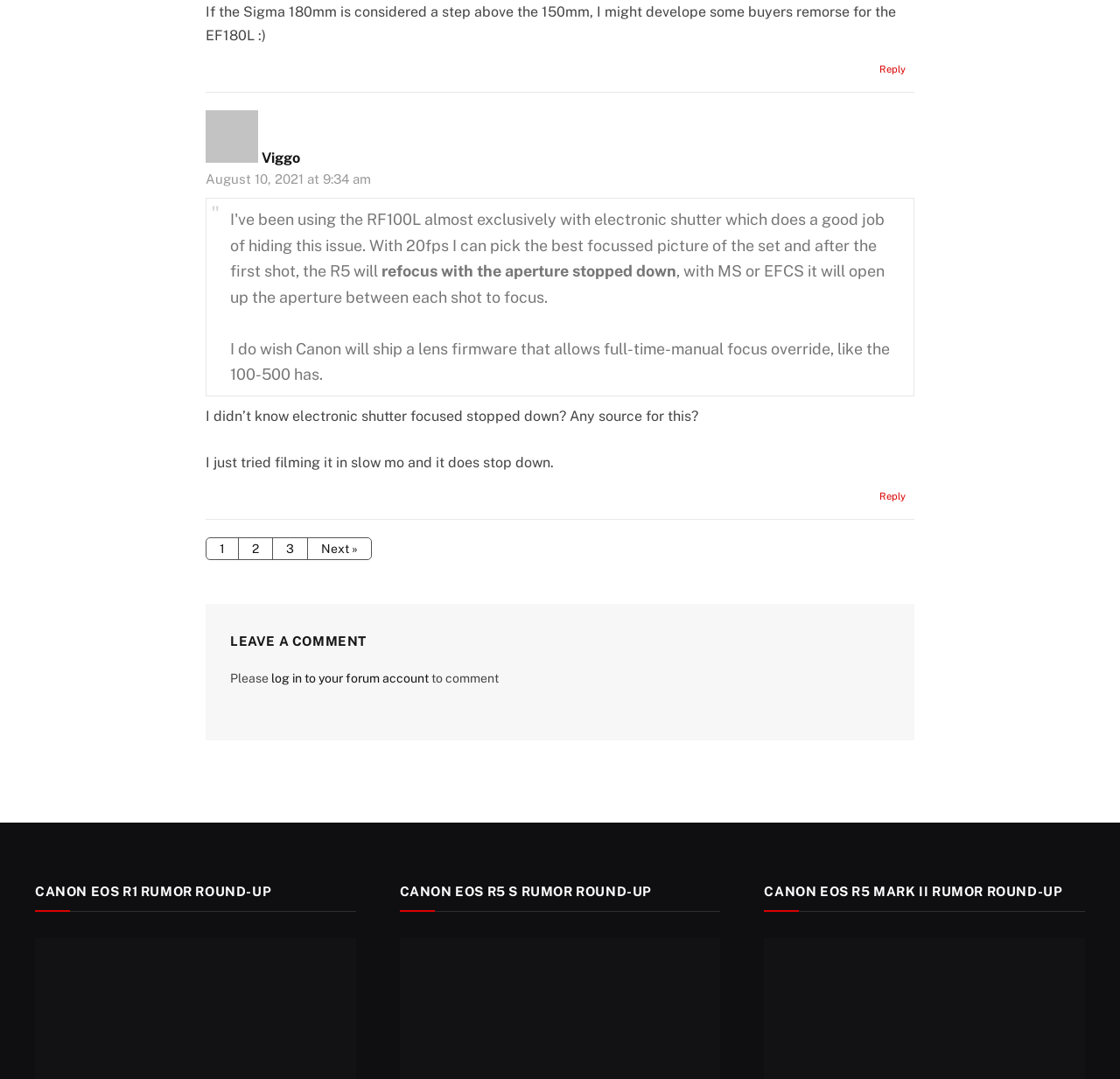Please indicate the bounding box coordinates of the element's region to be clicked to achieve the instruction: "View Viggo's profile". Provide the coordinates as four float numbers between 0 and 1, i.e., [left, top, right, bottom].

[0.234, 0.139, 0.268, 0.154]